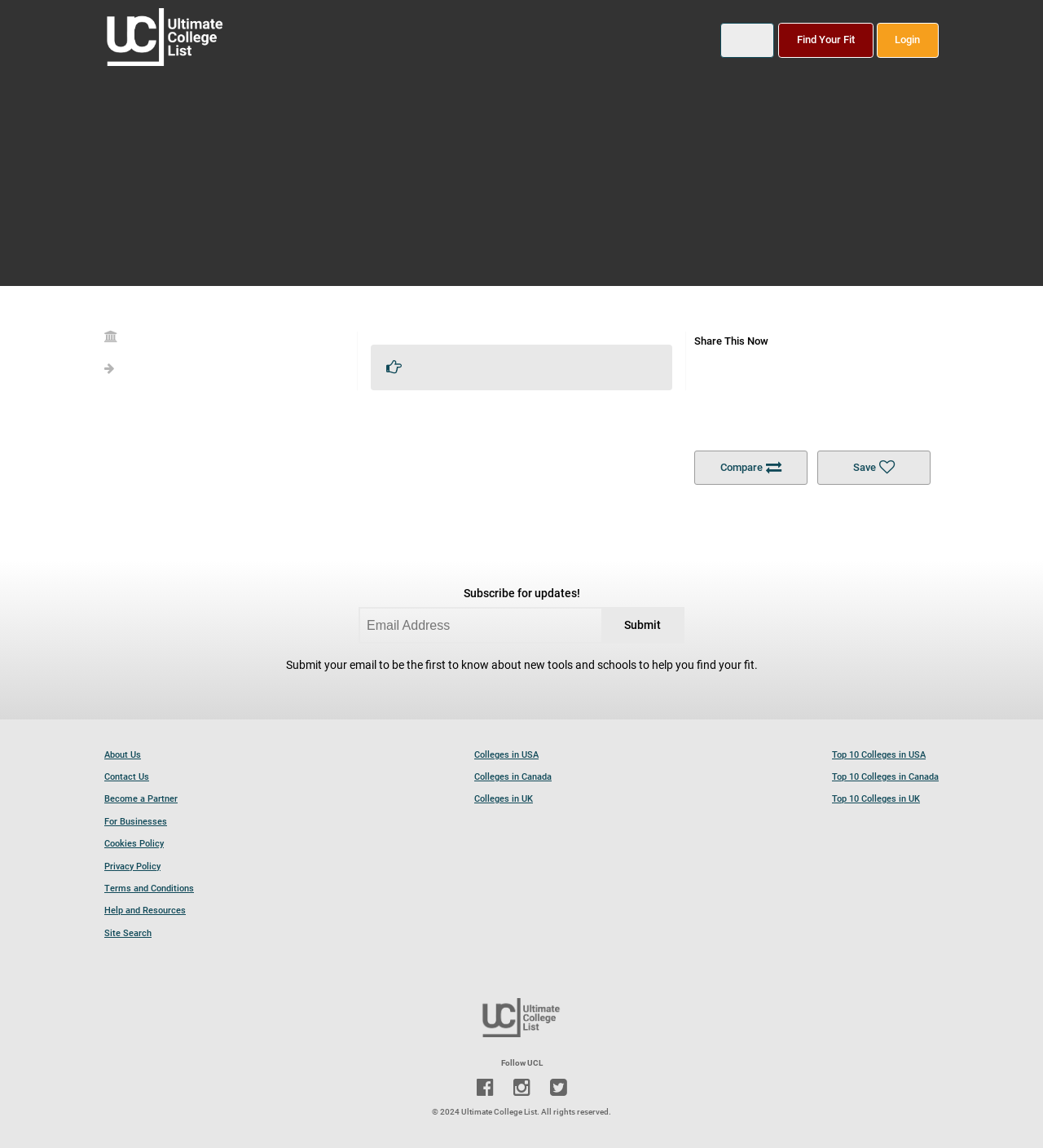Please specify the bounding box coordinates of the clickable region to carry out the following instruction: "Click on the 'About Us' link". The coordinates should be four float numbers between 0 and 1, in the format [left, top, right, bottom].

[0.1, 0.649, 0.135, 0.666]